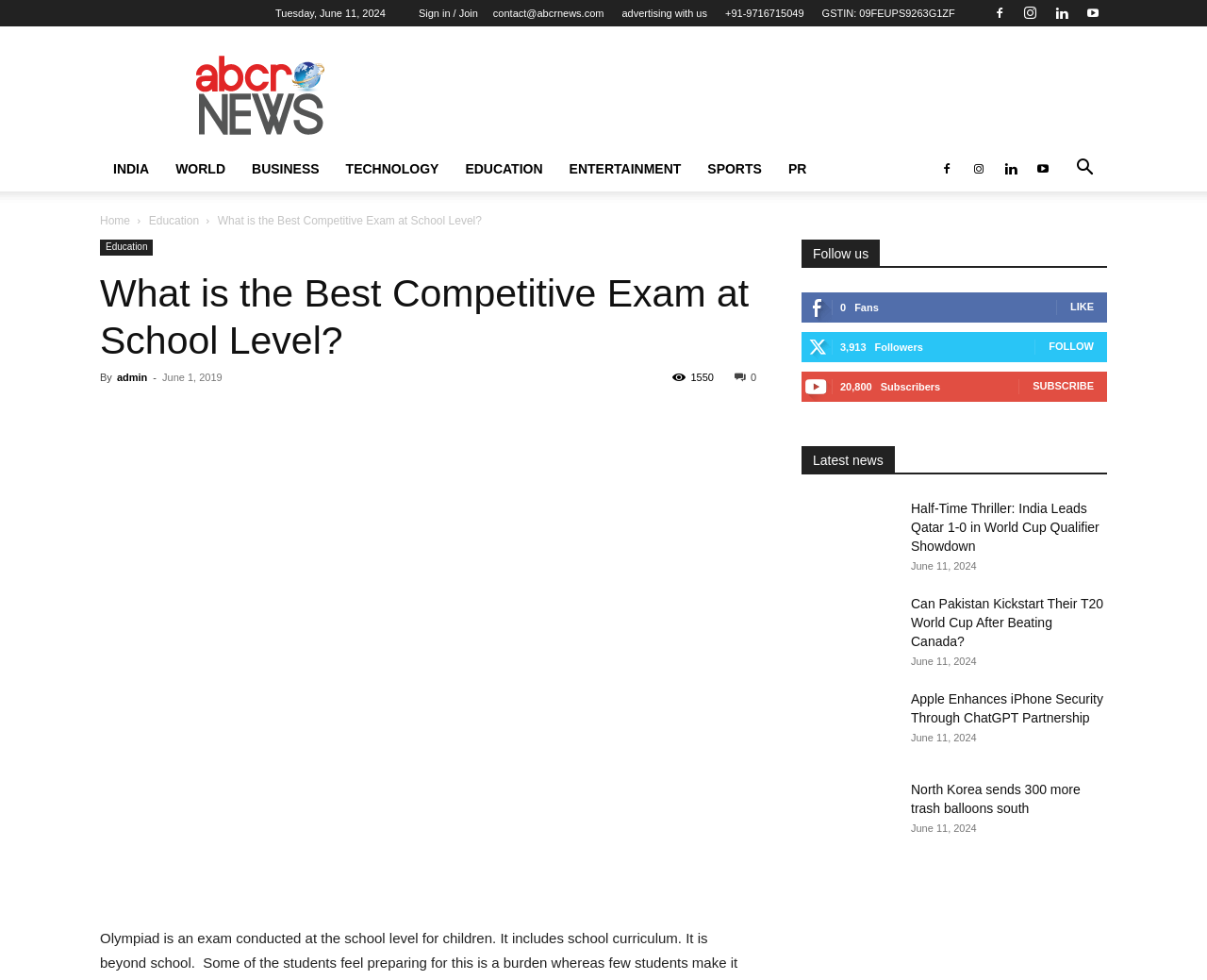How many links are present in the top navigation menu?
Please ensure your answer to the question is detailed and covers all necessary aspects.

I examined the top navigation menu on the webpage, which contains links to various categories such as Home, Education, India, World, Business, Technology, and Entertainment. There are 7 links in total.